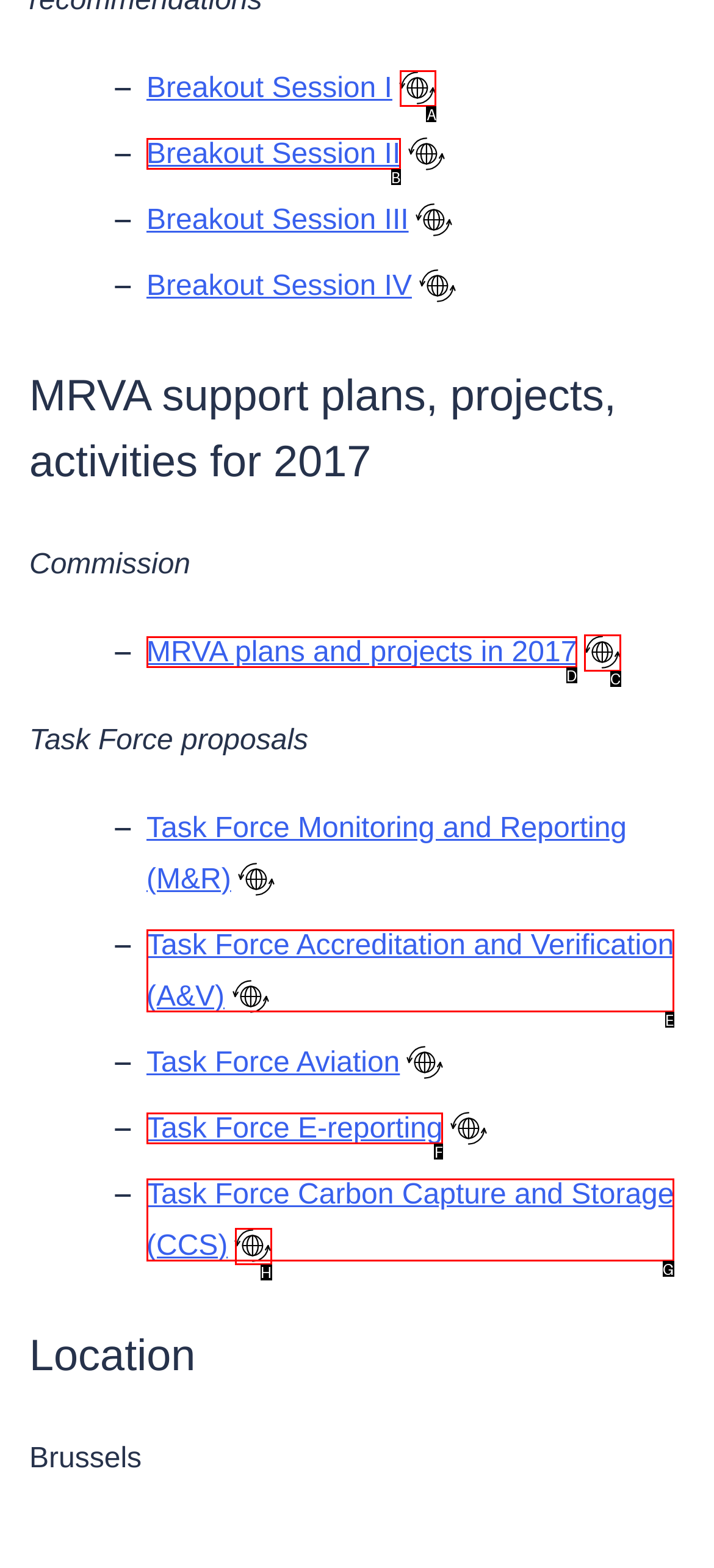Select the appropriate HTML element to click for the following task: Search for available translations
Answer with the letter of the selected option from the given choices directly.

A